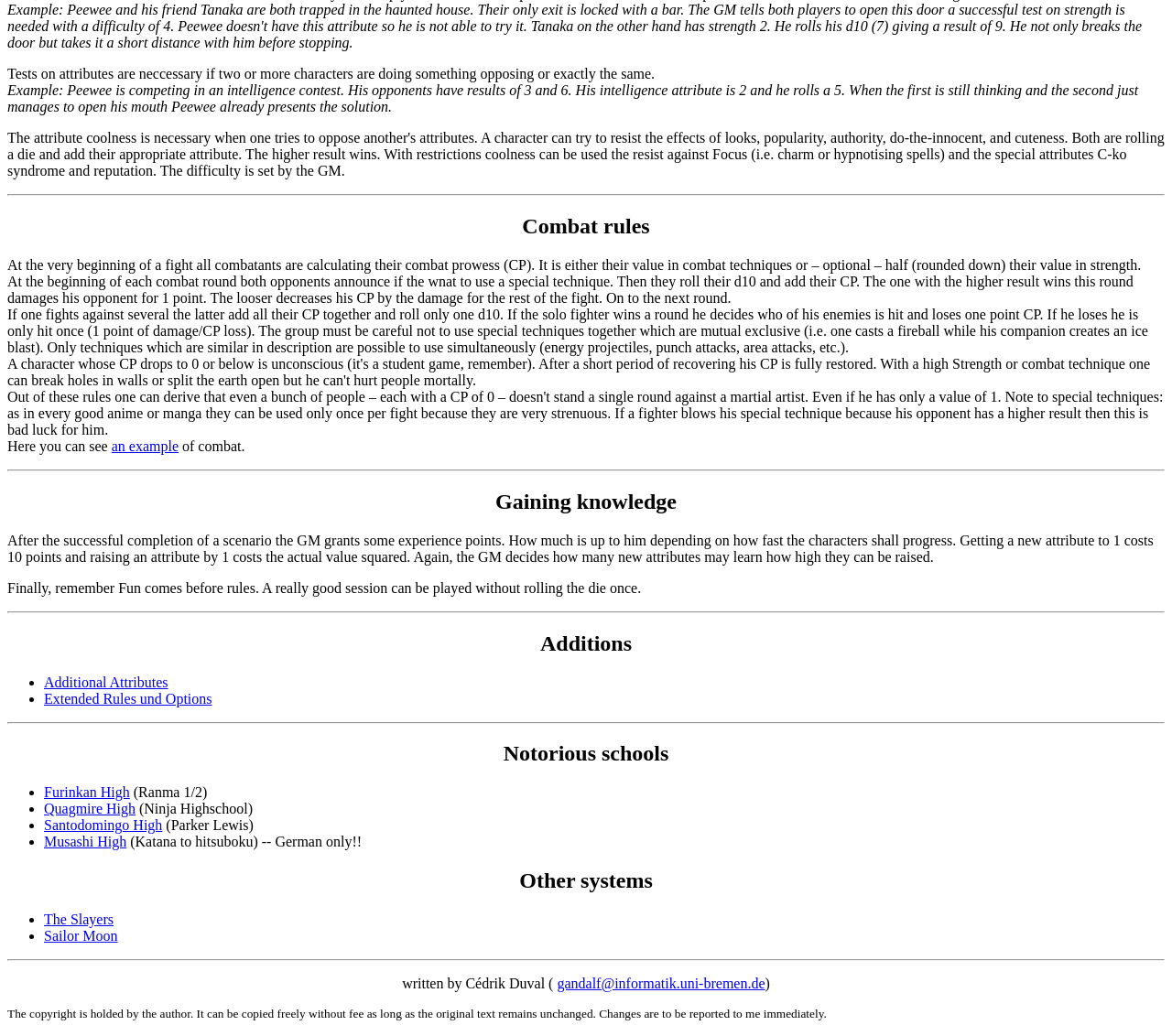Specify the bounding box coordinates of the area to click in order to follow the given instruction: "View 'Additional Attributes'."

[0.038, 0.651, 0.143, 0.666]